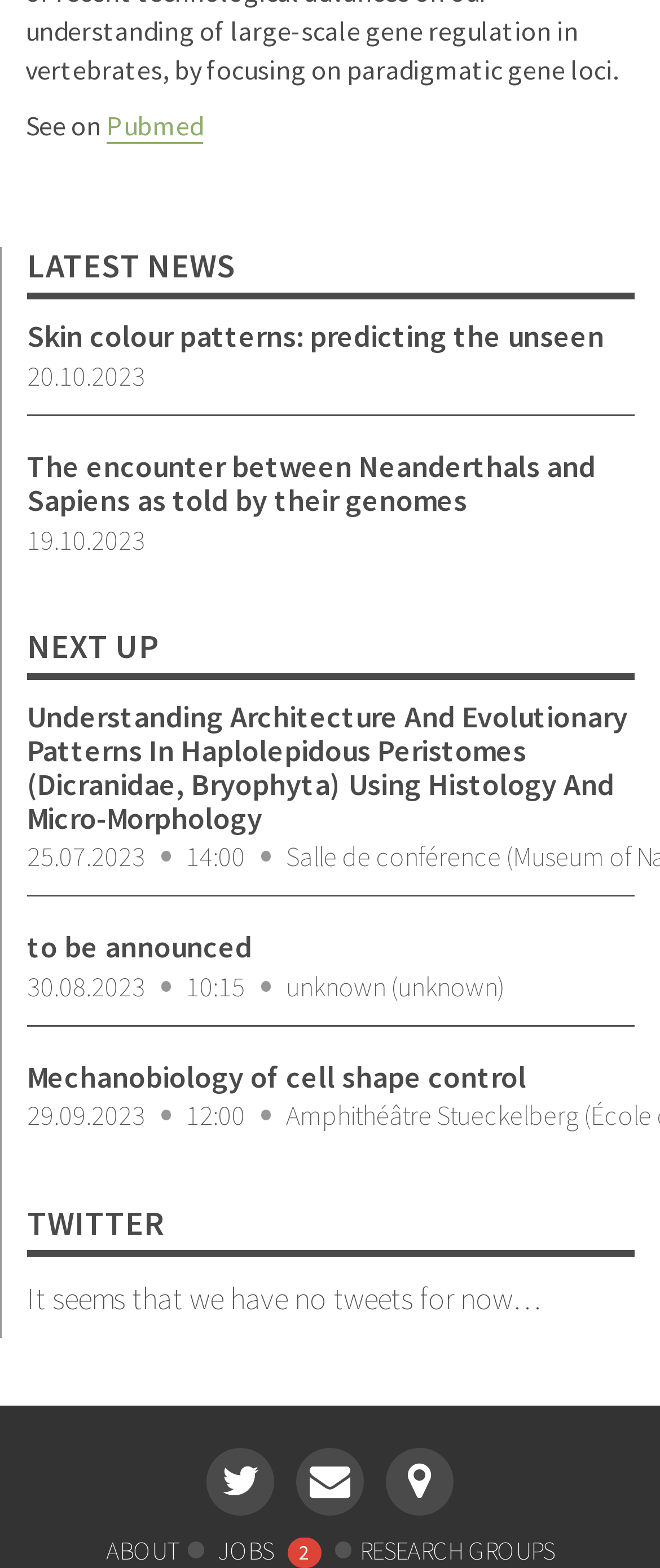Locate the bounding box of the UI element described by: "Work With Us" in the given webpage screenshot.

None